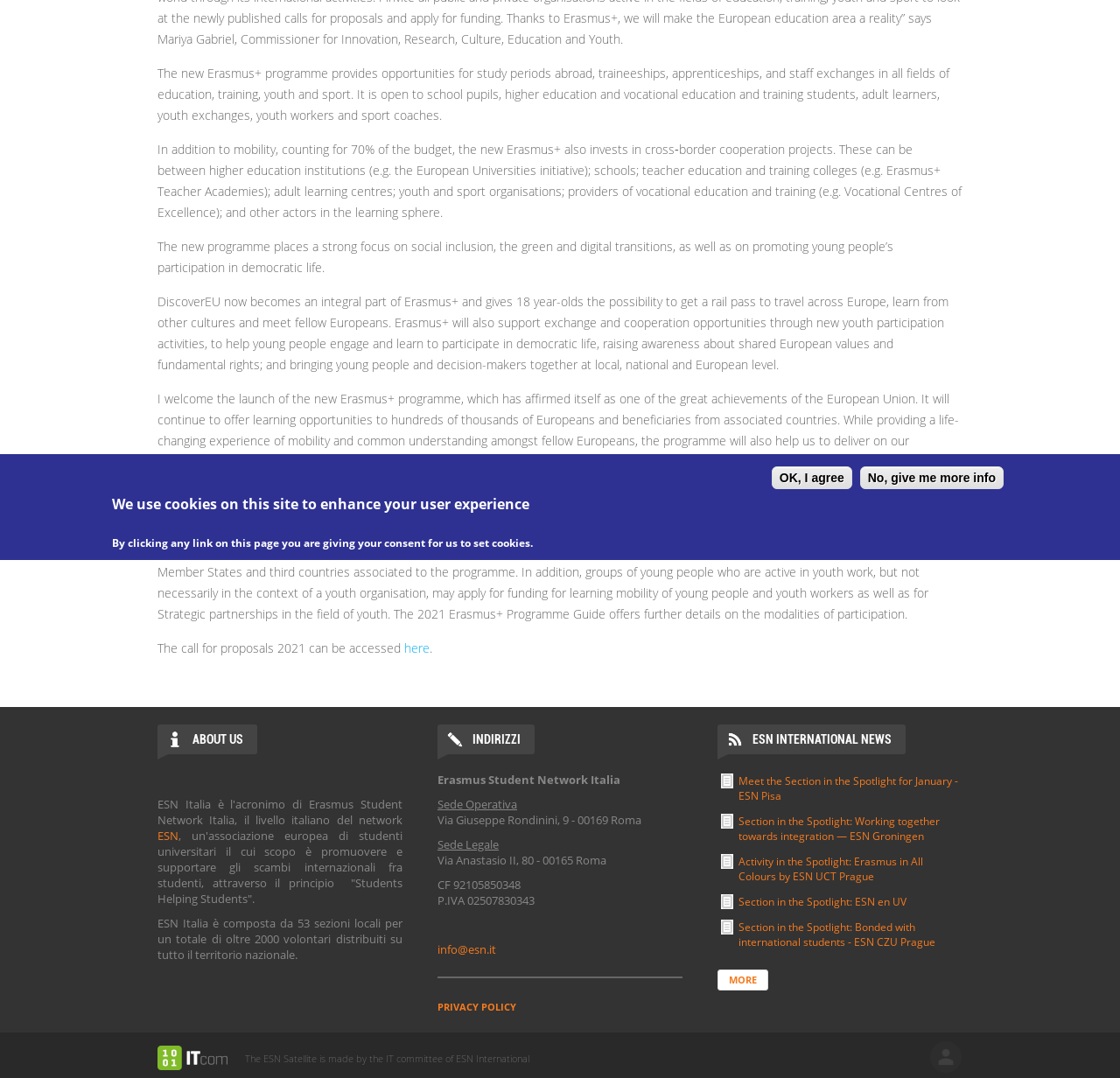From the webpage screenshot, predict the bounding box coordinates (top-left x, top-left y, bottom-right x, bottom-right y) for the UI element described here: OK, I agree

[0.689, 0.433, 0.761, 0.454]